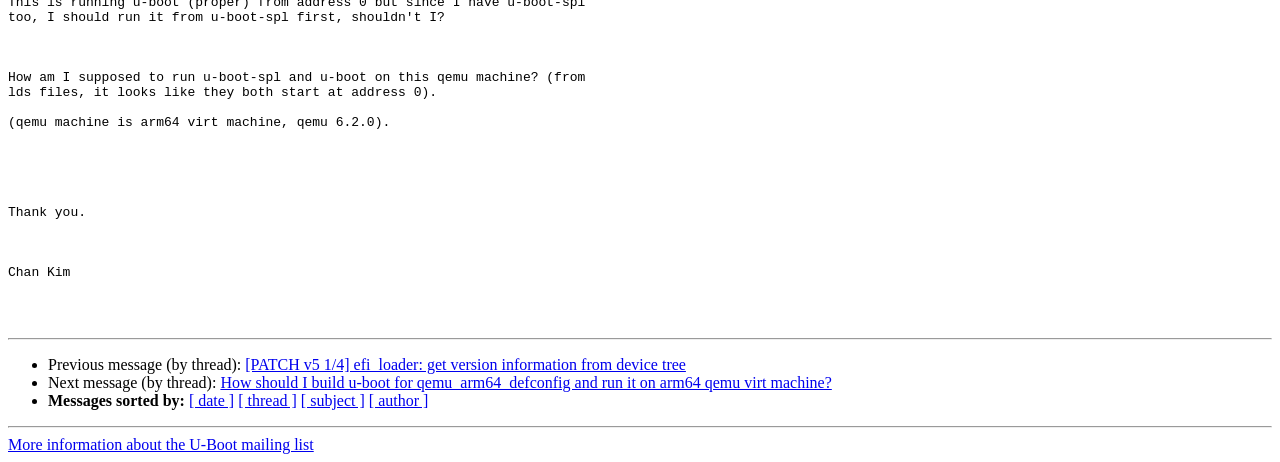Determine the bounding box coordinates for the area that needs to be clicked to fulfill this task: "View next message". The coordinates must be given as four float numbers between 0 and 1, i.e., [left, top, right, bottom].

[0.024, 0.81, 0.03, 0.849]